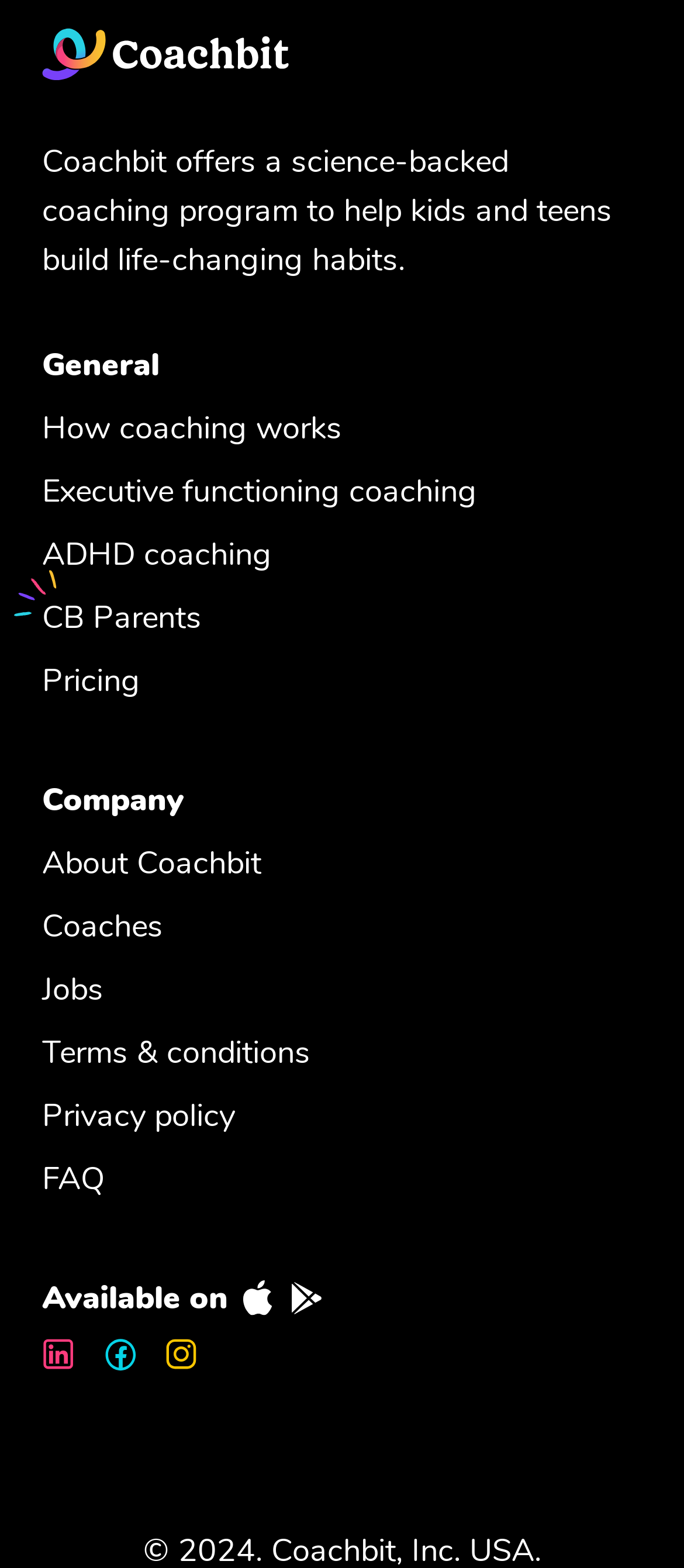Determine the bounding box coordinates of the element that should be clicked to execute the following command: "Click the Coachbit Logo".

[0.062, 0.018, 0.431, 0.051]